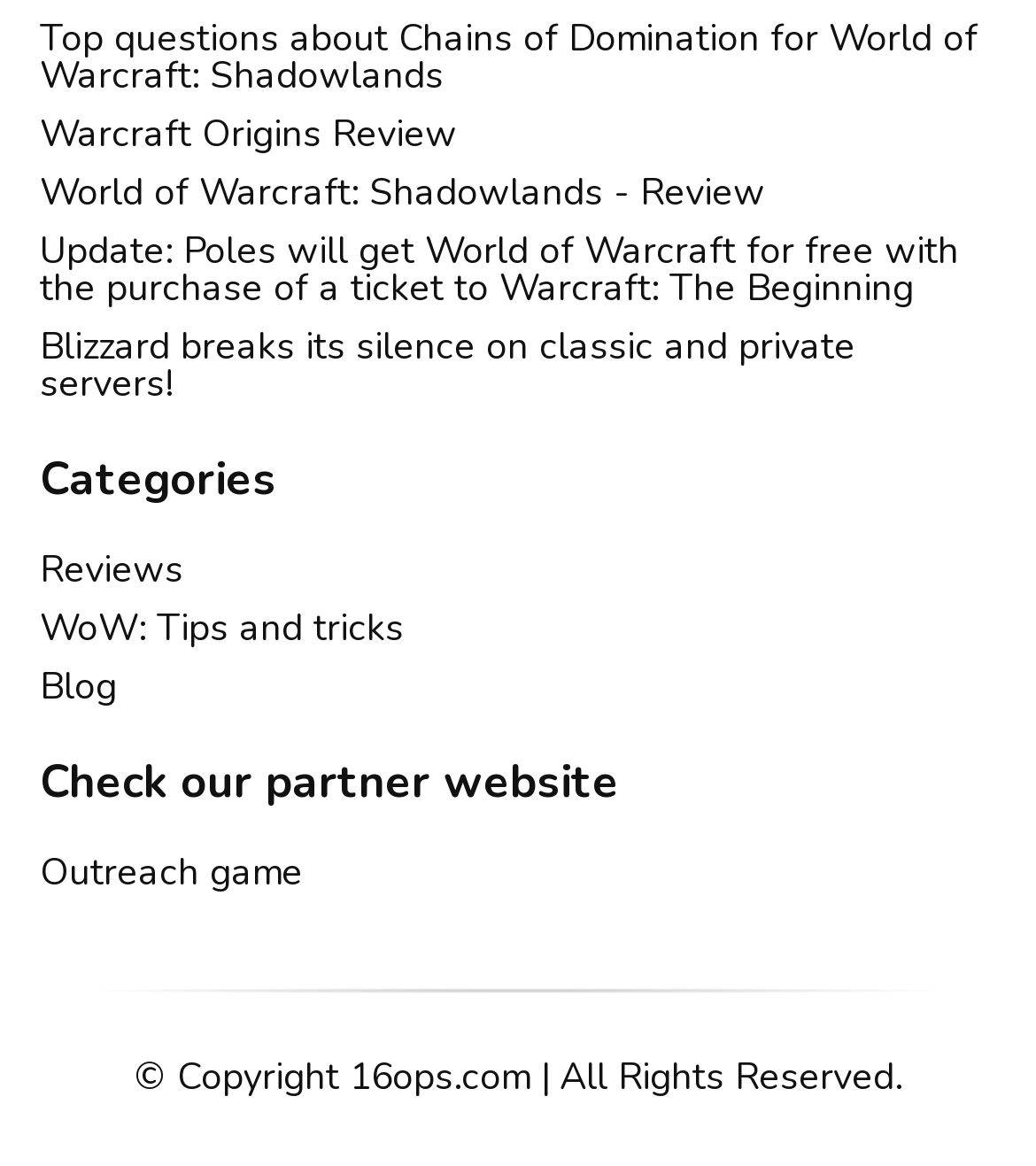Pinpoint the bounding box coordinates of the clickable area needed to execute the instruction: "Like the post". The coordinates should be specified as four float numbers between 0 and 1, i.e., [left, top, right, bottom].

None